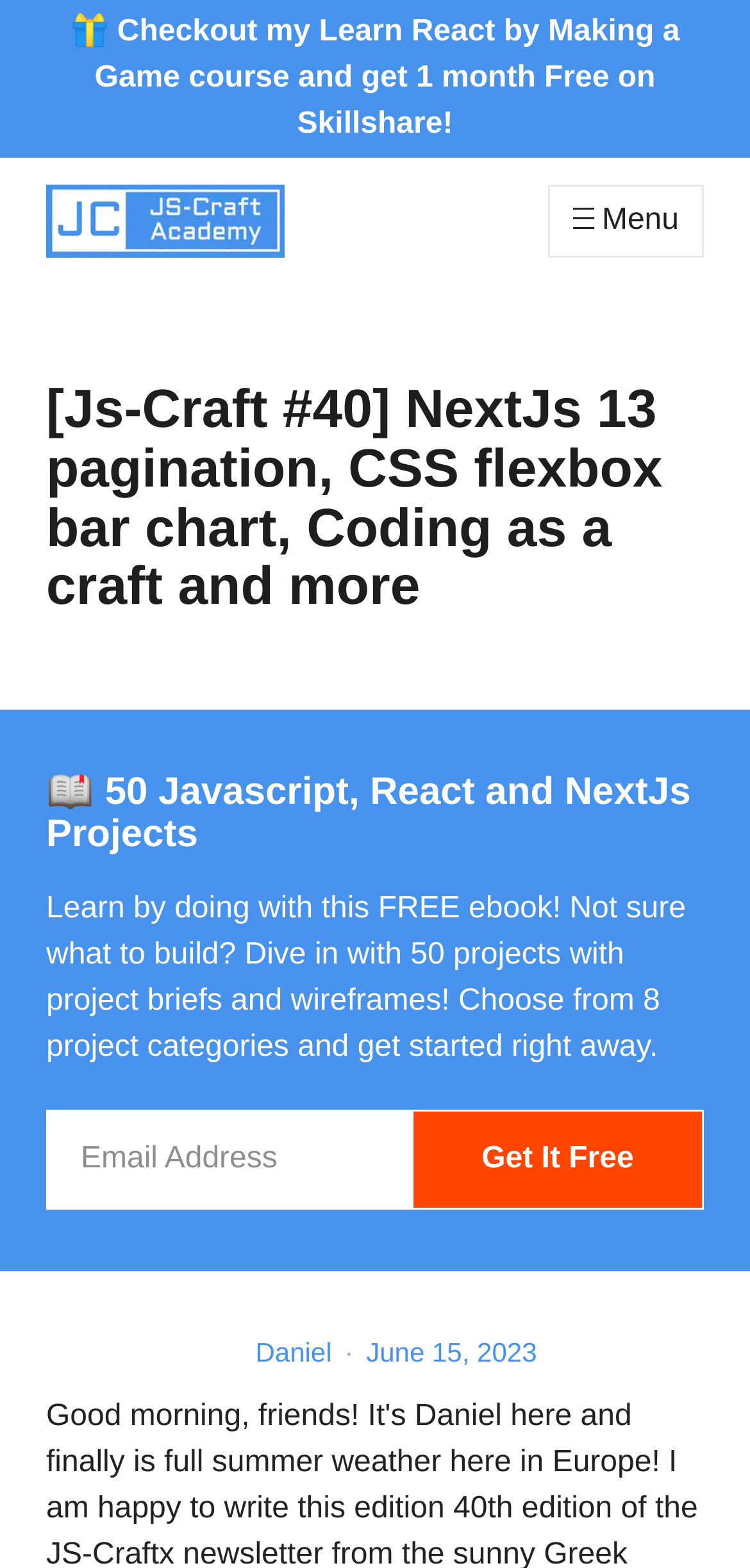What is the author of the current article?
Please give a detailed and elaborate answer to the question based on the image.

I found the author's name by looking at the links under the main heading, where it says 'Daniel'.